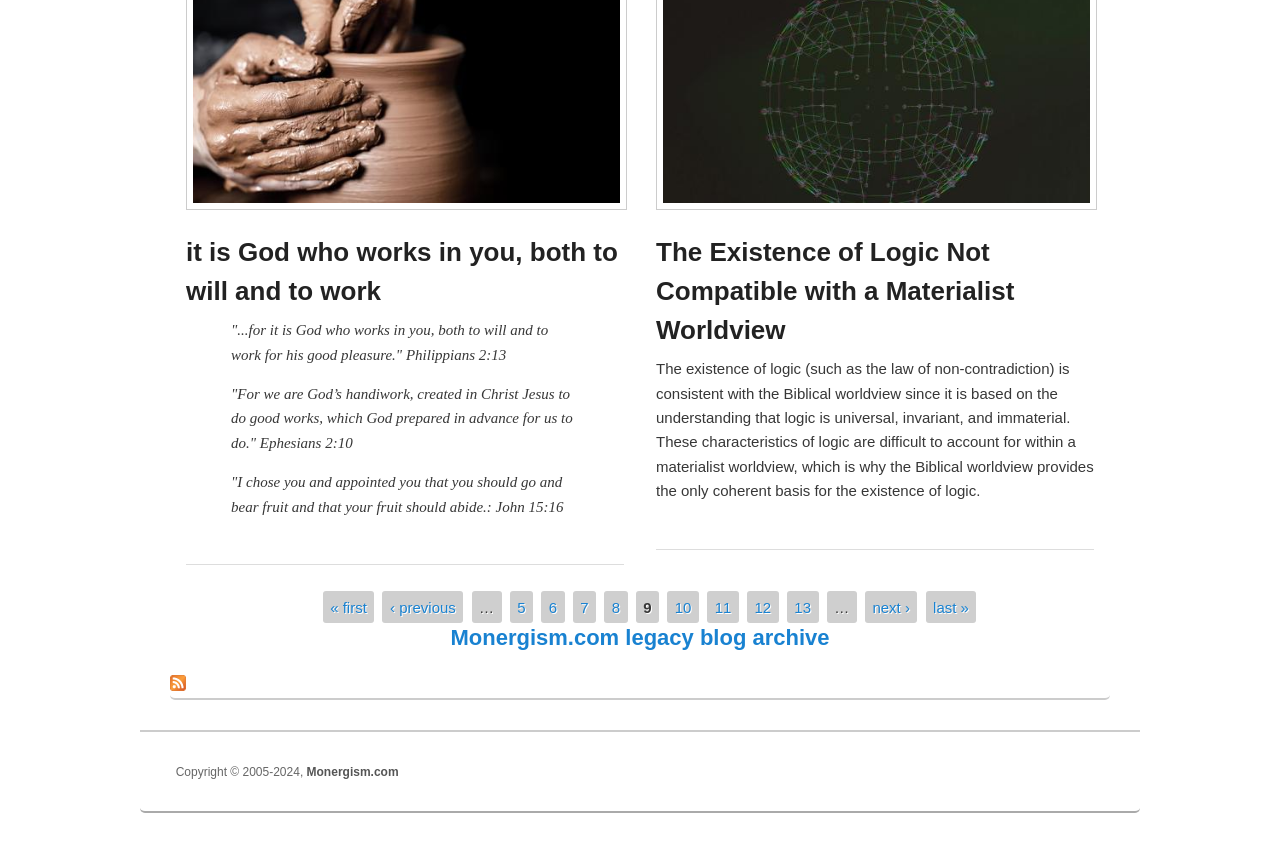Respond to the question below with a single word or phrase:
What is the copyright year range?

2005-2024